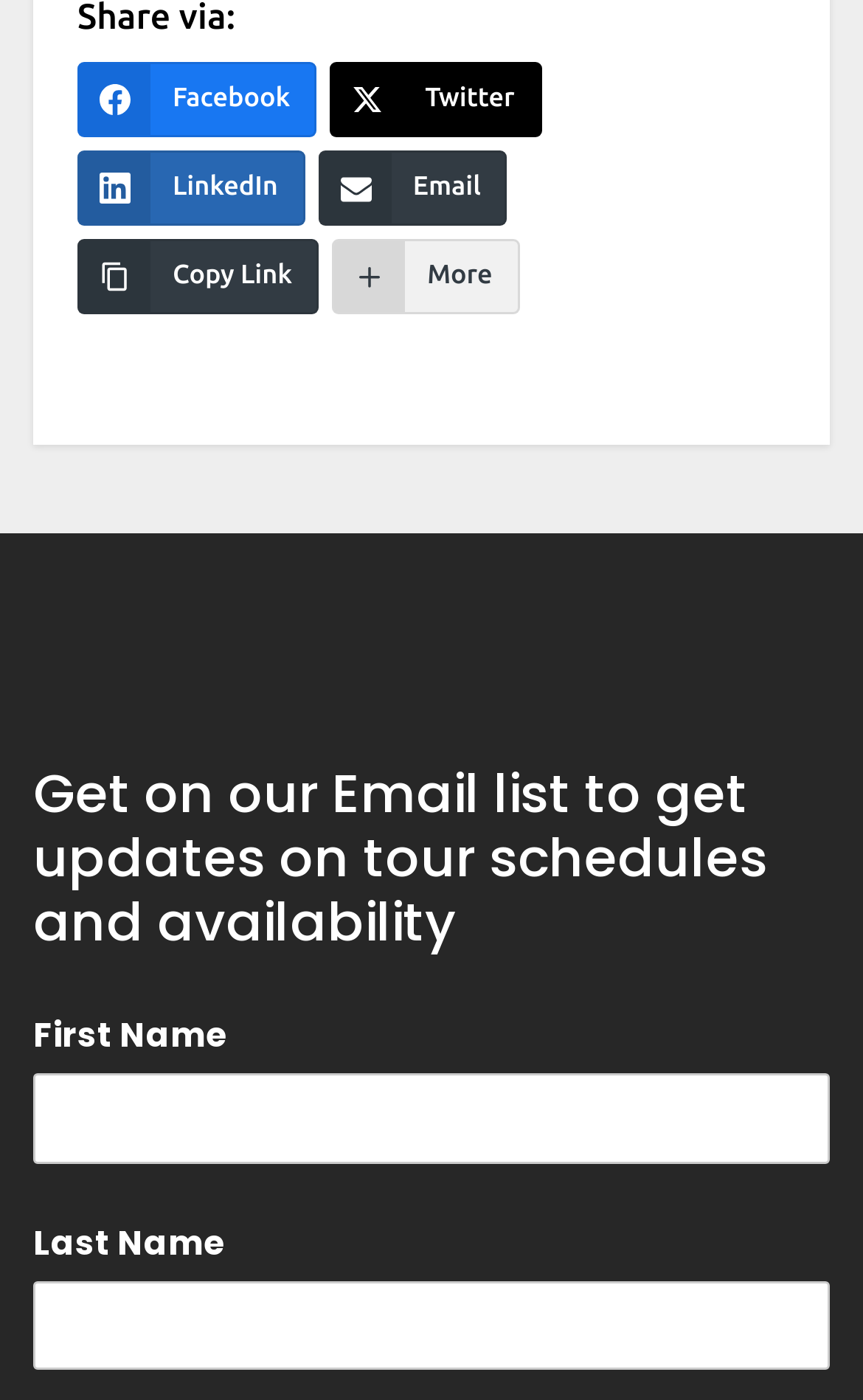What is the purpose of the email list?
Using the screenshot, give a one-word or short phrase answer.

Get updates on tour schedules and availability